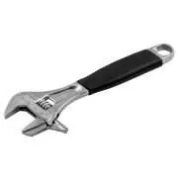Generate an in-depth description of the image you see.

The image depicts a high-quality adjustable wrench featuring a robust polished steel head and a comfortable rubber handle. This tool is designed for versatile use in various mechanical and plumbing tasks, allowing for the gripping of nuts and bolts of different sizes. The ergonomic grip facilitates ease of use, making it an essential addition to any toolbox. An associated product on the webpage indicates this wrench is part of the Bahco brand, renowned for its durable and reliable hand tools, suggesting a commitment to quality and performance.